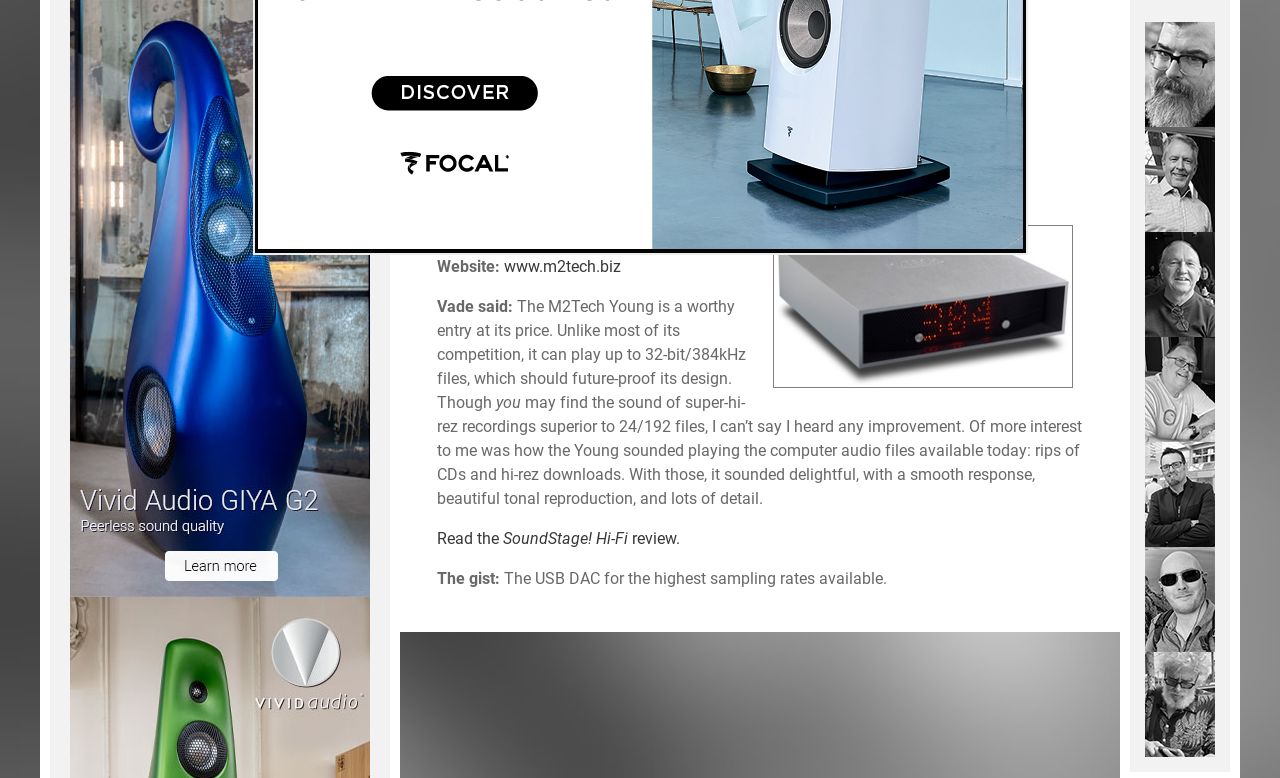Bounding box coordinates are given in the format (top-left x, top-left y, bottom-right x, bottom-right y). All values should be floating point numbers between 0 and 1. Provide the bounding box coordinate for the UI element described as: www.m2tech.biz

[0.394, 0.331, 0.485, 0.355]